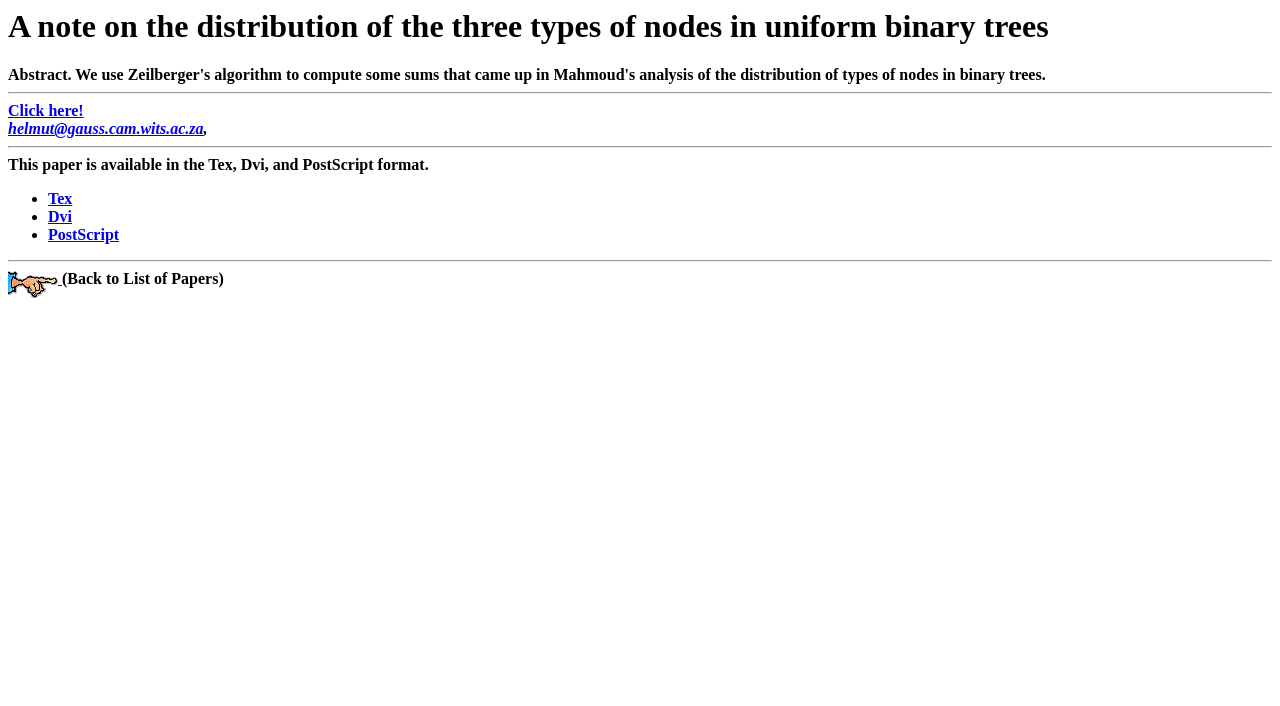How many horizontal separators are there on the webpage? Analyze the screenshot and reply with just one word or a short phrase.

3